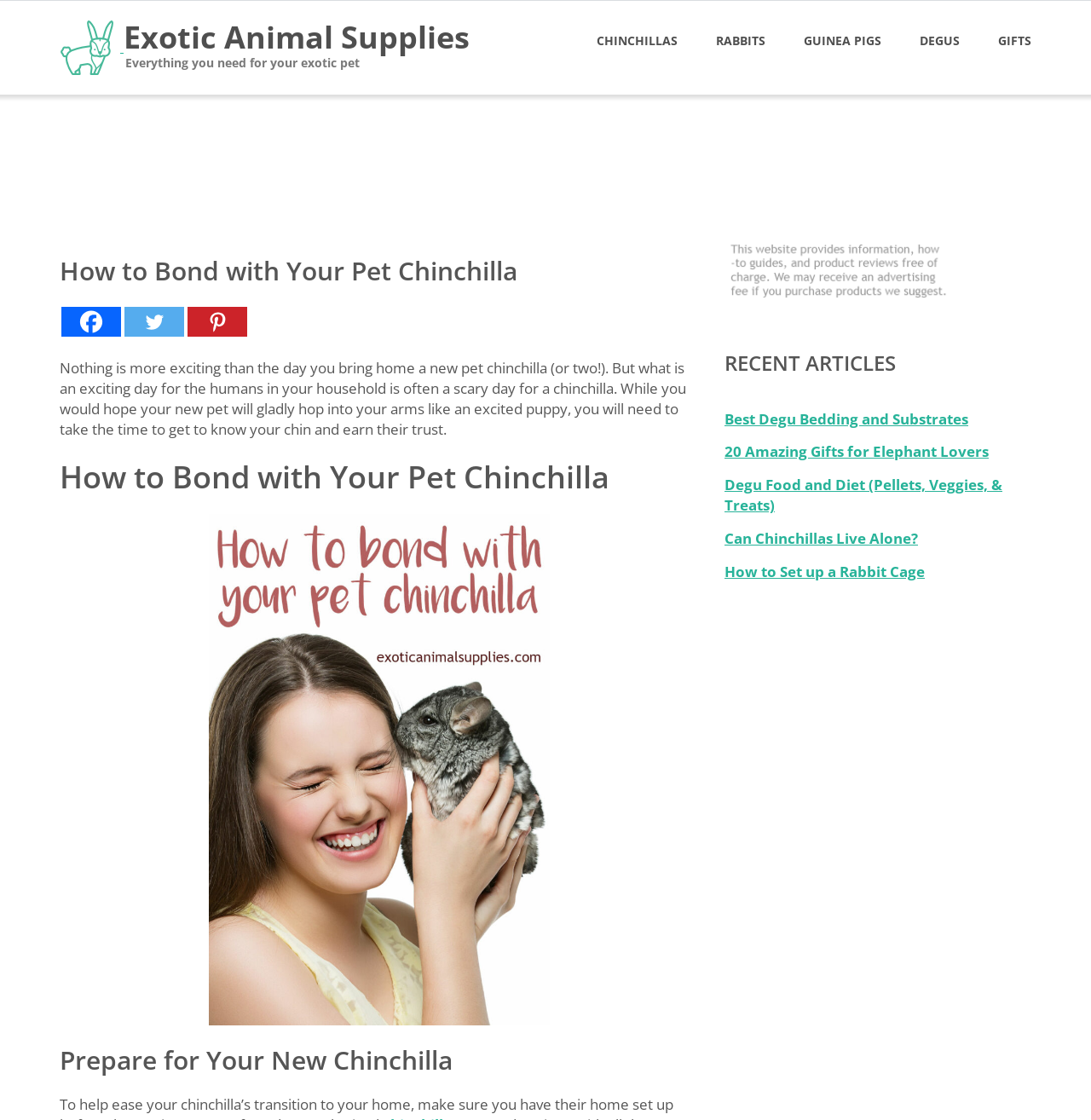Given the element description Best Degu Bedding and Substrates, predict the bounding box coordinates for the UI element in the webpage screenshot. The format should be (top-left x, top-left y, bottom-right x, bottom-right y), and the values should be between 0 and 1.

[0.664, 0.365, 0.888, 0.383]